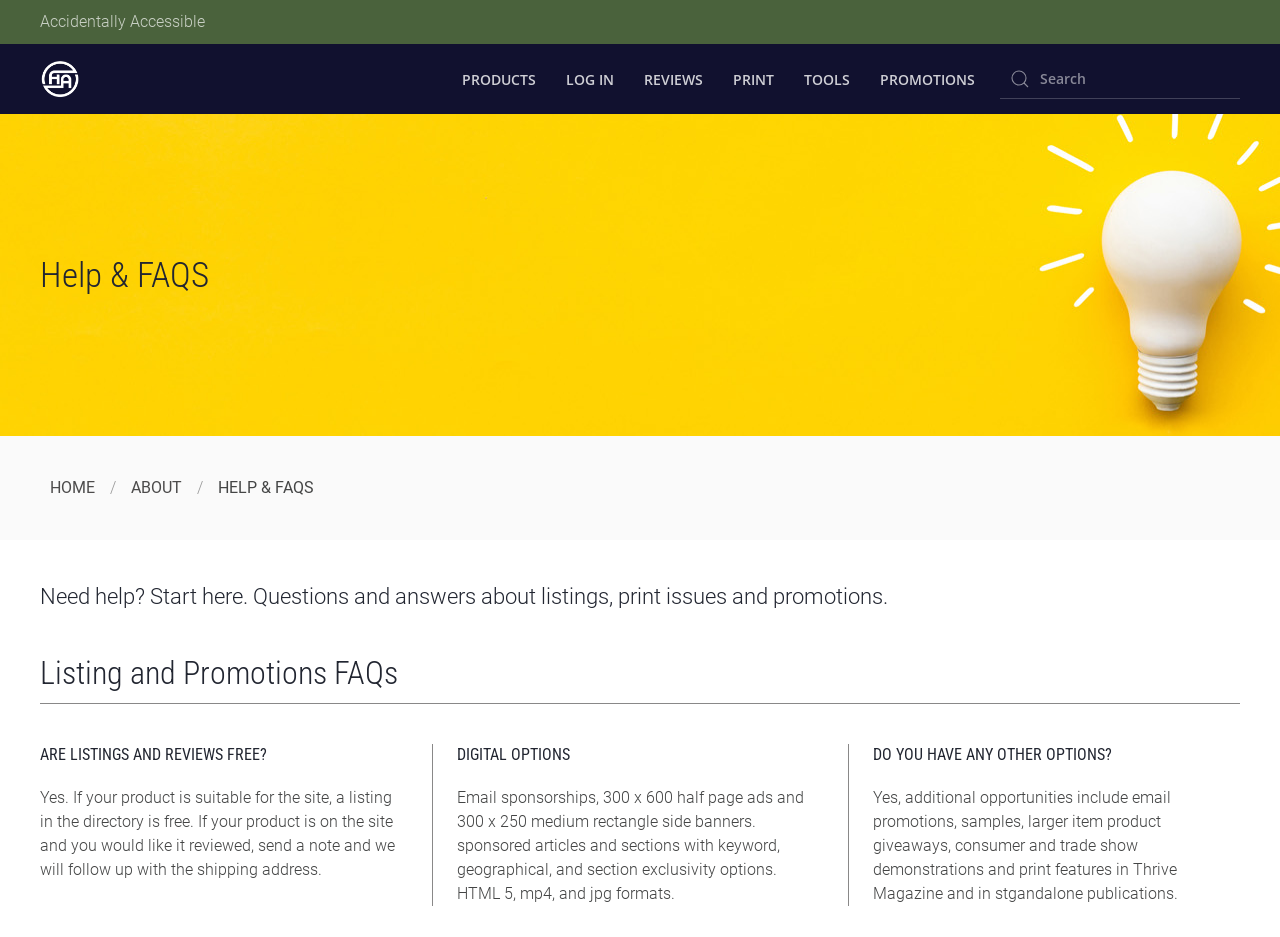Select the bounding box coordinates of the element I need to click to carry out the following instruction: "Go to 'PROMOTIONS'".

[0.688, 0.047, 0.762, 0.122]